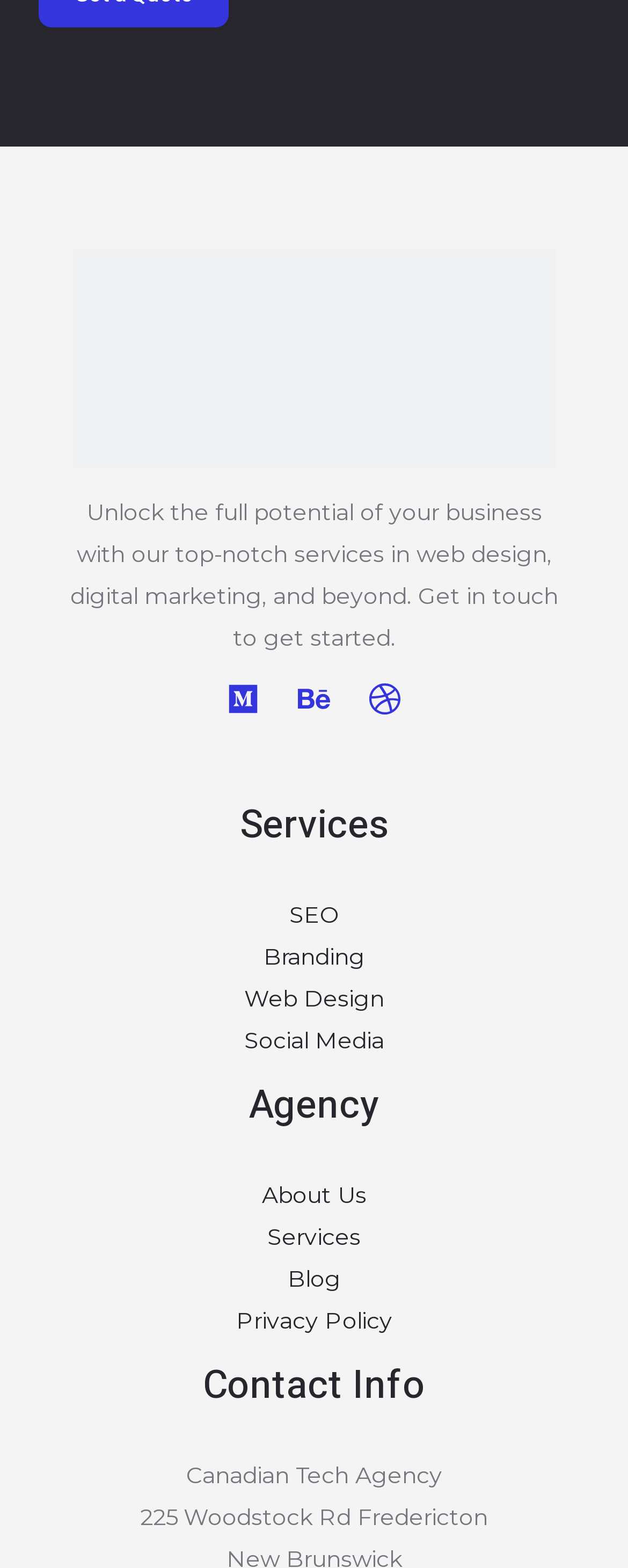Could you specify the bounding box coordinates for the clickable section to complete the following instruction: "learn about the agency"?

[0.417, 0.753, 0.583, 0.771]